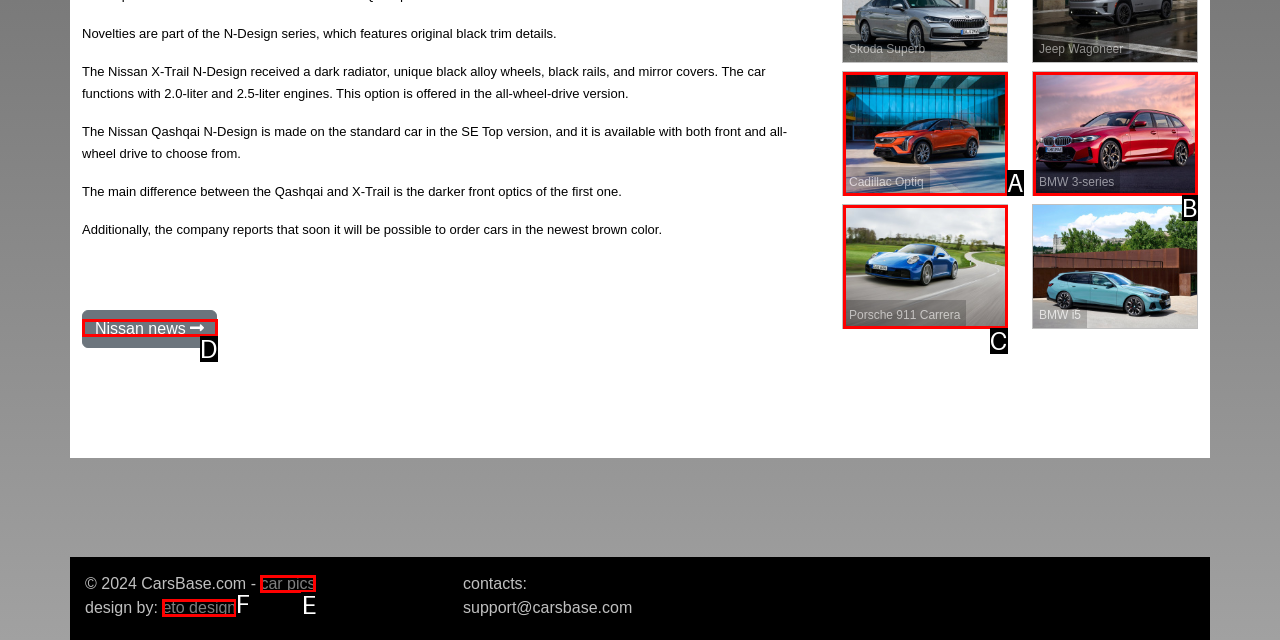Which lettered option matches the following description: Porsche 911 Carrera
Provide the letter of the matching option directly.

C